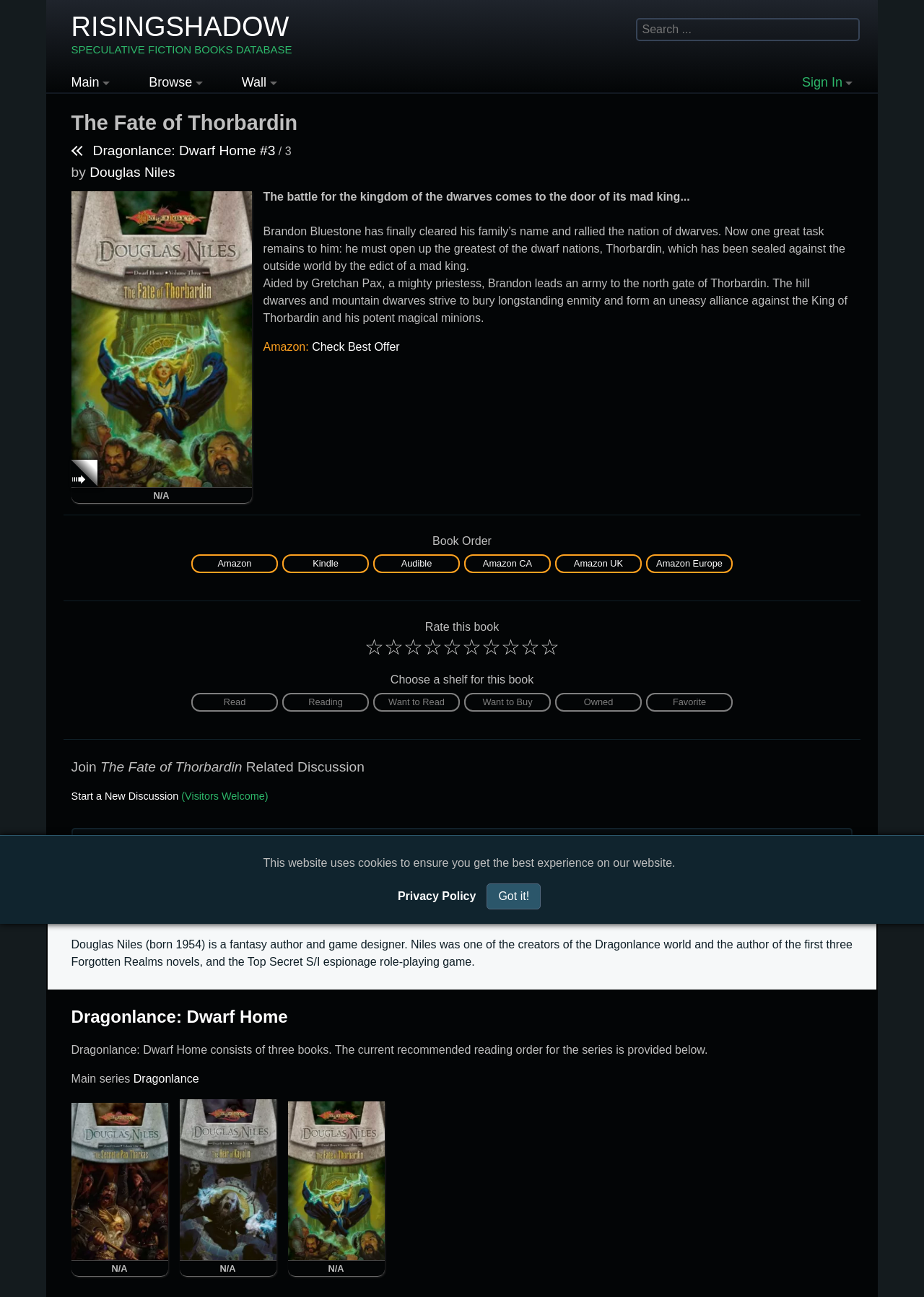What is the name of the series this book belongs to?
Look at the screenshot and give a one-word or phrase answer.

Dragonlance: Dwarf Home